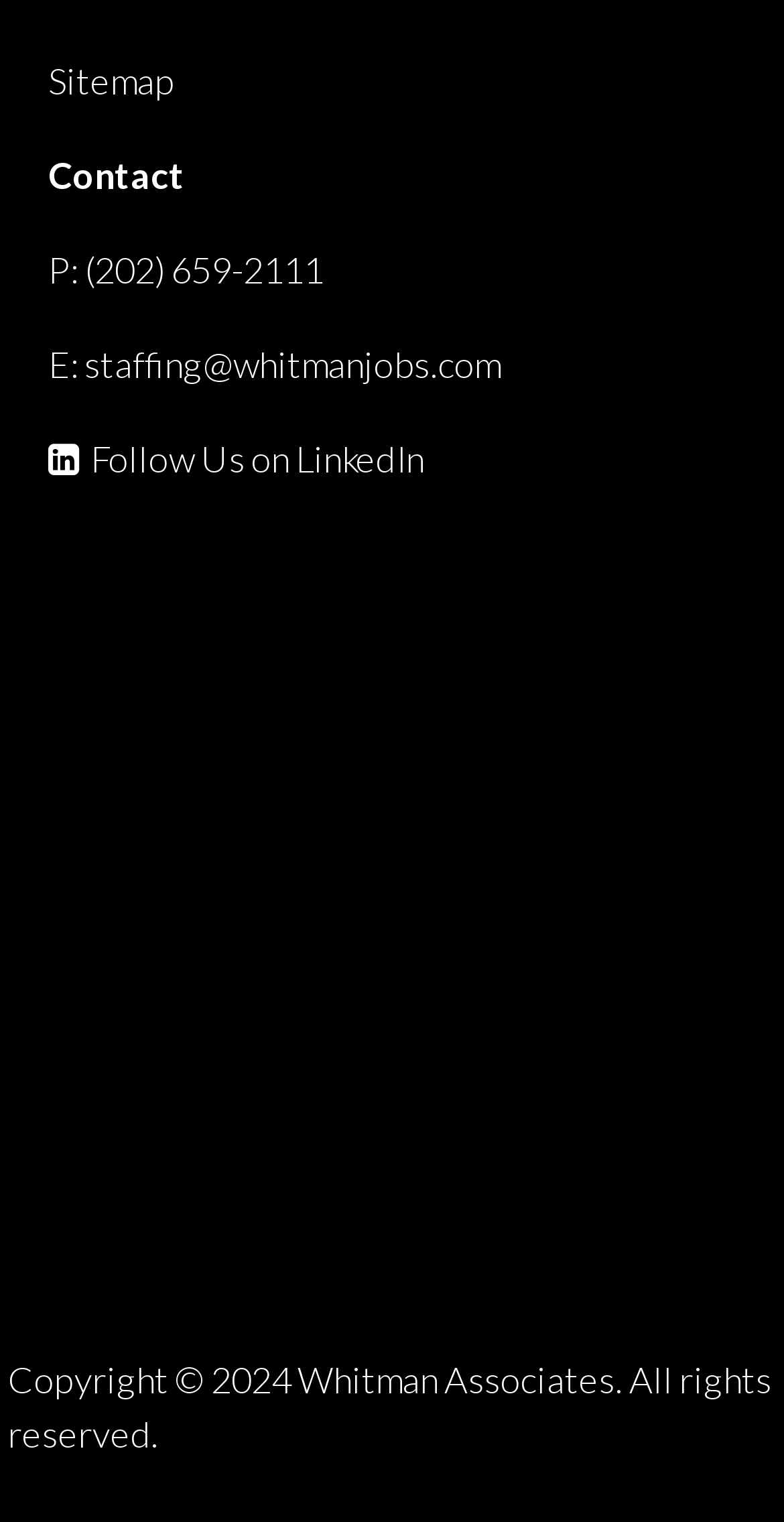What is the copyright year?
Refer to the image and answer the question using a single word or phrase.

2024